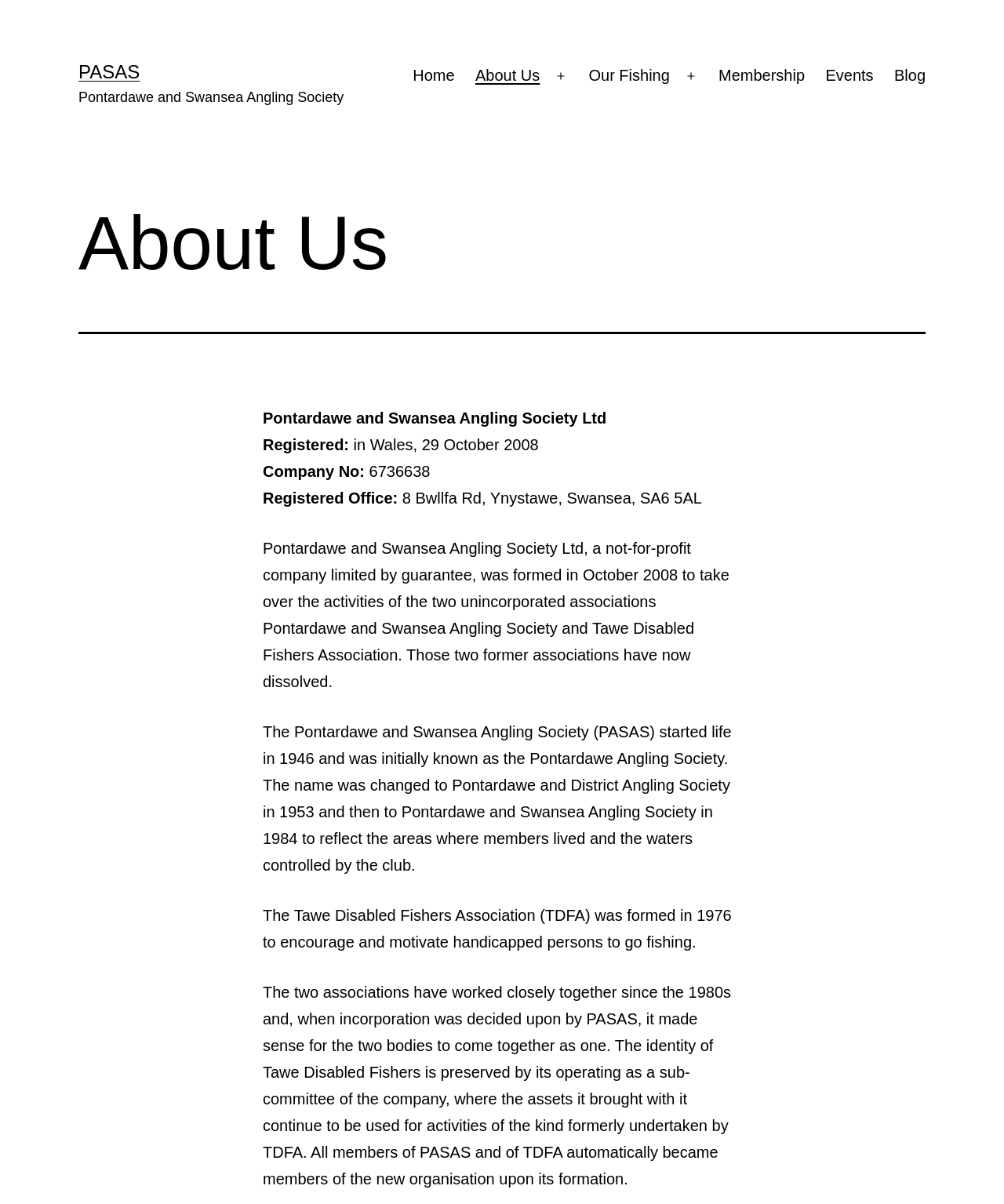Describe all visible elements and their arrangement on the webpage.

The webpage is about the "About Us" section of the Pontardawe and Swansea Angling Society (PASAS). At the top left, there is a link to the PASAS homepage, followed by a static text displaying the full name of the organization. Below this, there is a primary navigation menu with links to various sections, including "Home", "About Us", "Our Fishing", "Membership", "Events", and "Blog".

On the main content area, there is a header section with a heading "About Us". Below this, there are several blocks of static text providing information about the organization. The first block displays the organization's name, registration details, and company number. The second block provides the registered office address.

The main content area is divided into three paragraphs of text. The first paragraph explains the formation of PASAS in 2008, taking over the activities of two unincorporated associations. The second paragraph provides a brief history of the Pontardawe and Swansea Angling Society, which was formed in 1946. The third paragraph describes the Tawe Disabled Fishers Association, formed in 1976, and its merger with PASAS.